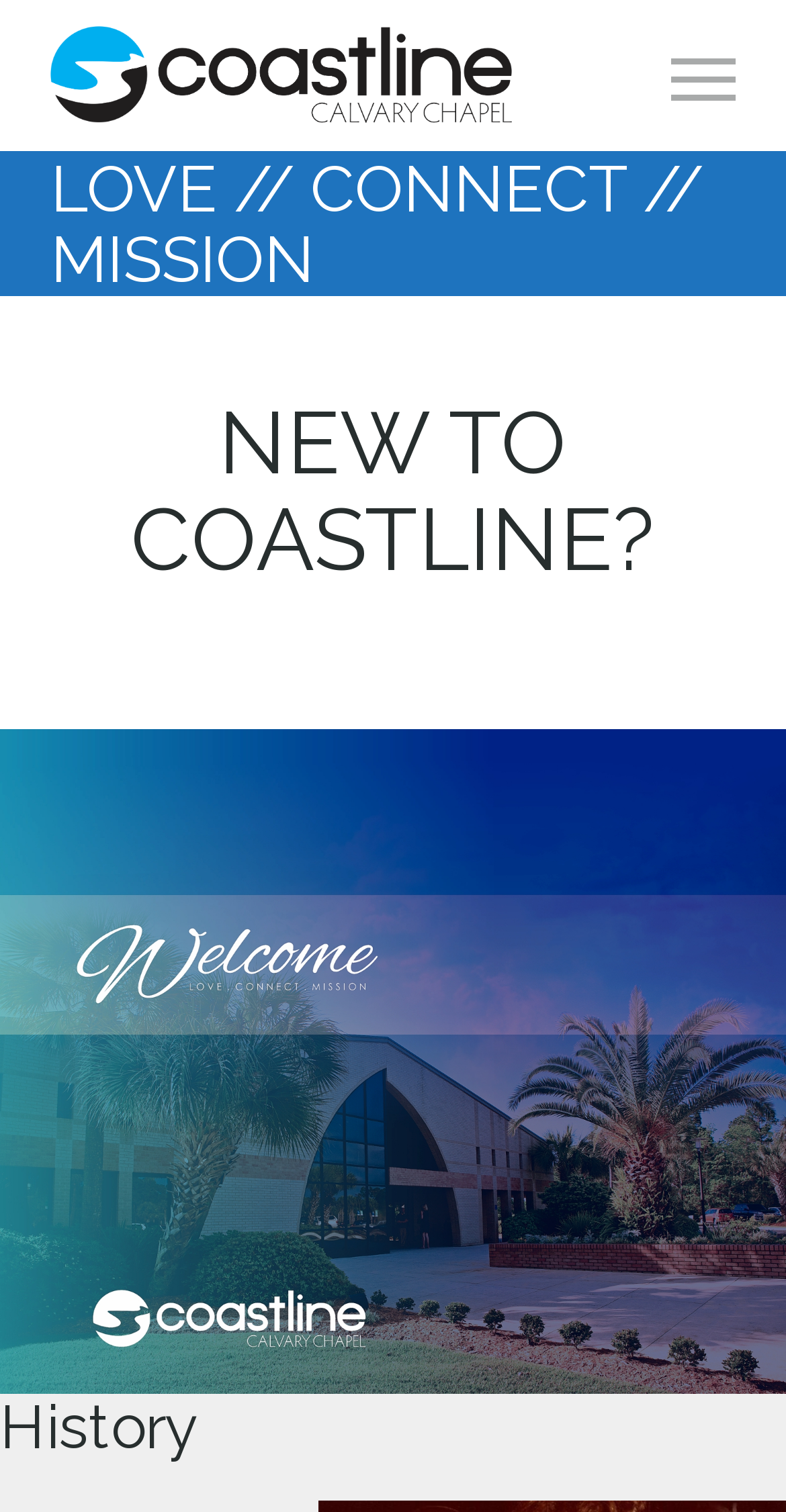Provide the bounding box coordinates for the UI element that is described by this text: "Toggle navigation". The coordinates should be in the form of four float numbers between 0 and 1: [left, top, right, bottom].

[0.854, 0.028, 0.936, 0.073]